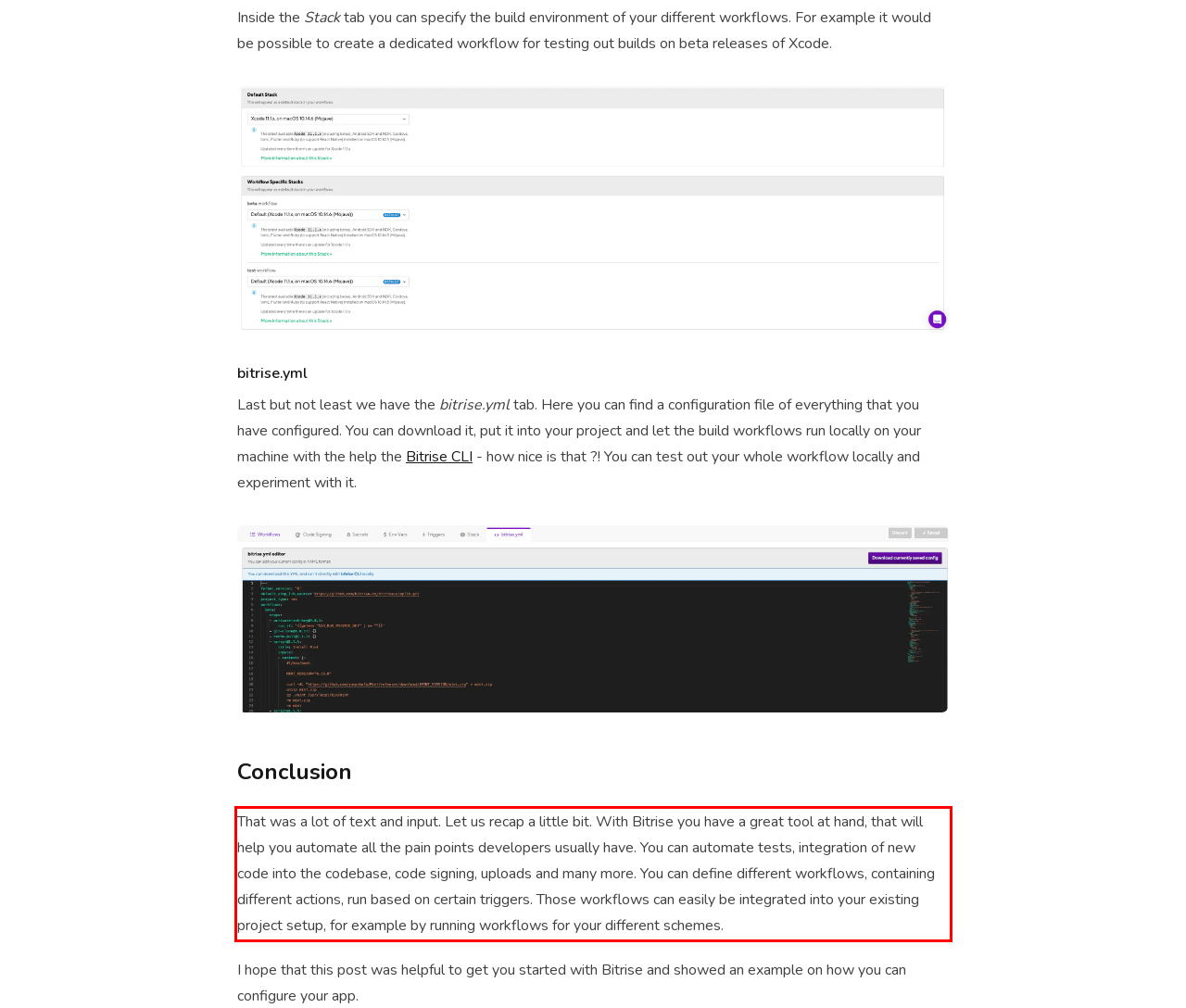Given a screenshot of a webpage, locate the red bounding box and extract the text it encloses.

That was a lot of text and input. Let us recap a little bit. With Bitrise you have a great tool at hand, that will help you automate all the pain points developers usually have. You can automate tests, integration of new code into the codebase, code signing, uploads and many more. You can define different workflows, containing different actions, run based on certain triggers. Those workflows can easily be integrated into your existing project setup, for example by running workflows for your different schemes.